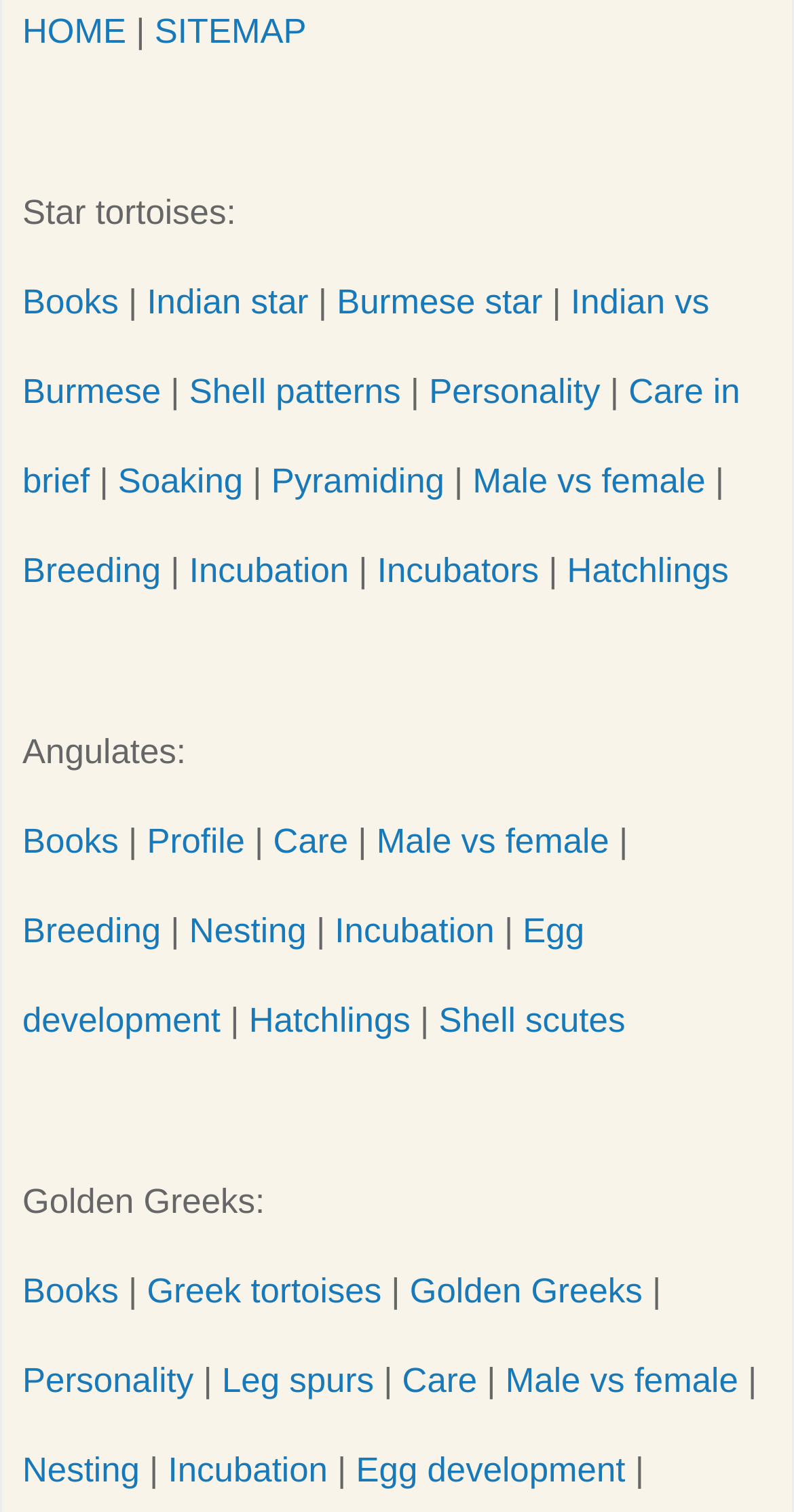Specify the bounding box coordinates of the element's area that should be clicked to execute the given instruction: "Learn about Shell patterns". The coordinates should be four float numbers between 0 and 1, i.e., [left, top, right, bottom].

[0.238, 0.246, 0.505, 0.272]